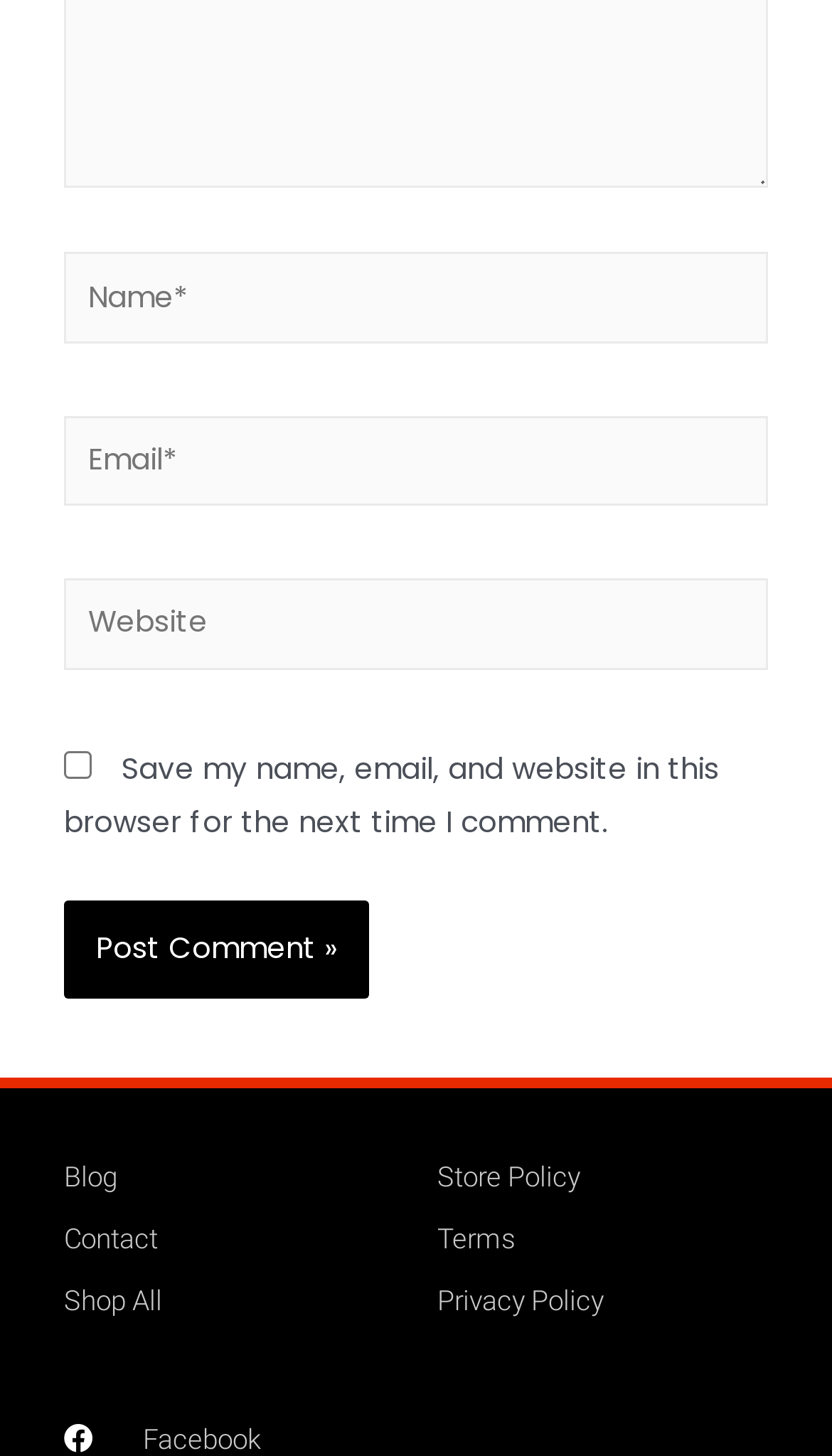Please provide the bounding box coordinates for the element that needs to be clicked to perform the instruction: "Input your email". The coordinates must consist of four float numbers between 0 and 1, formatted as [left, top, right, bottom].

[0.077, 0.285, 0.923, 0.348]